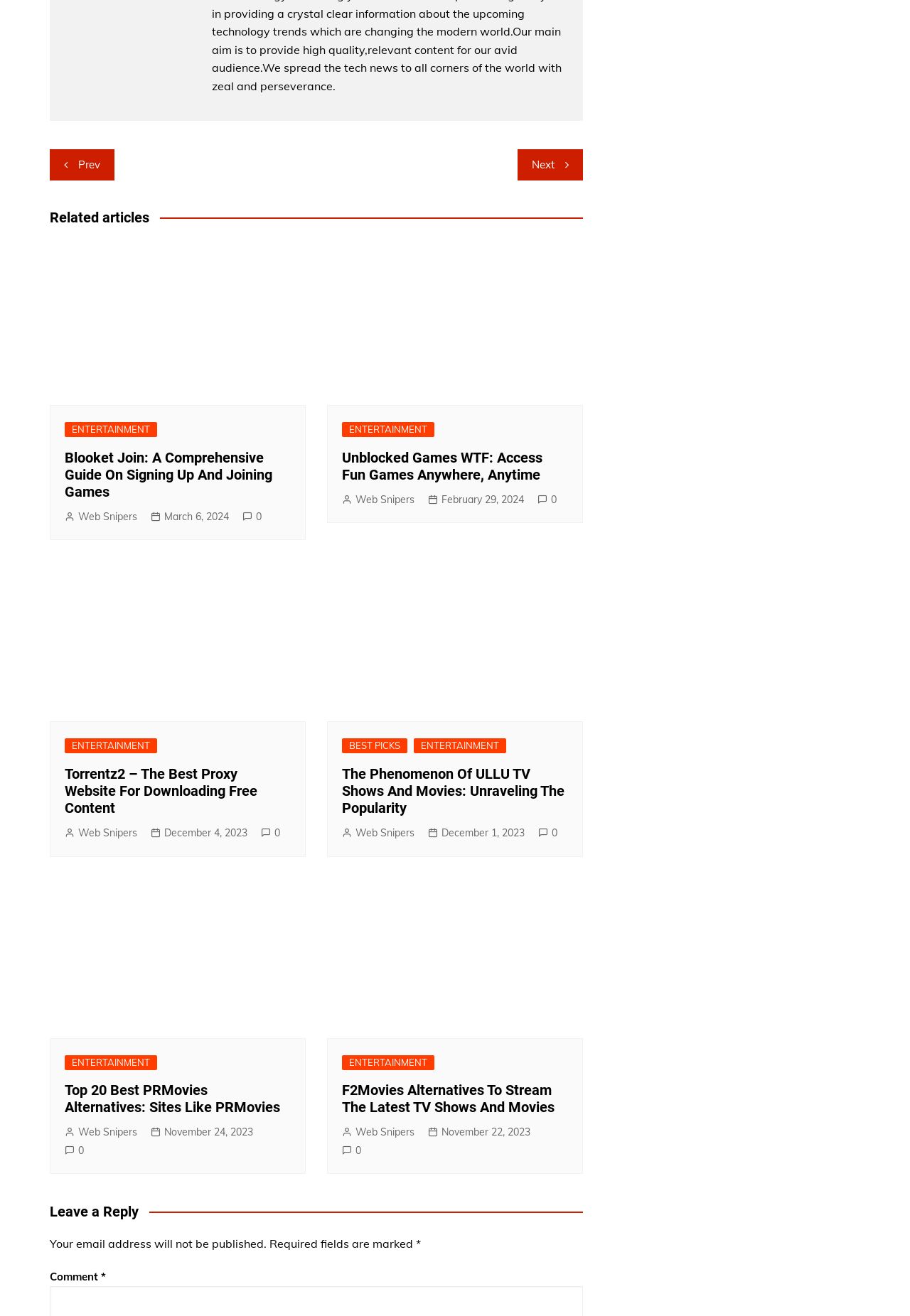How many related articles are shown on the webpage?
Please provide a detailed answer to the question.

There are four sections with headings 'Related articles' on the webpage, each containing multiple links to related articles, so there are four related articles shown.